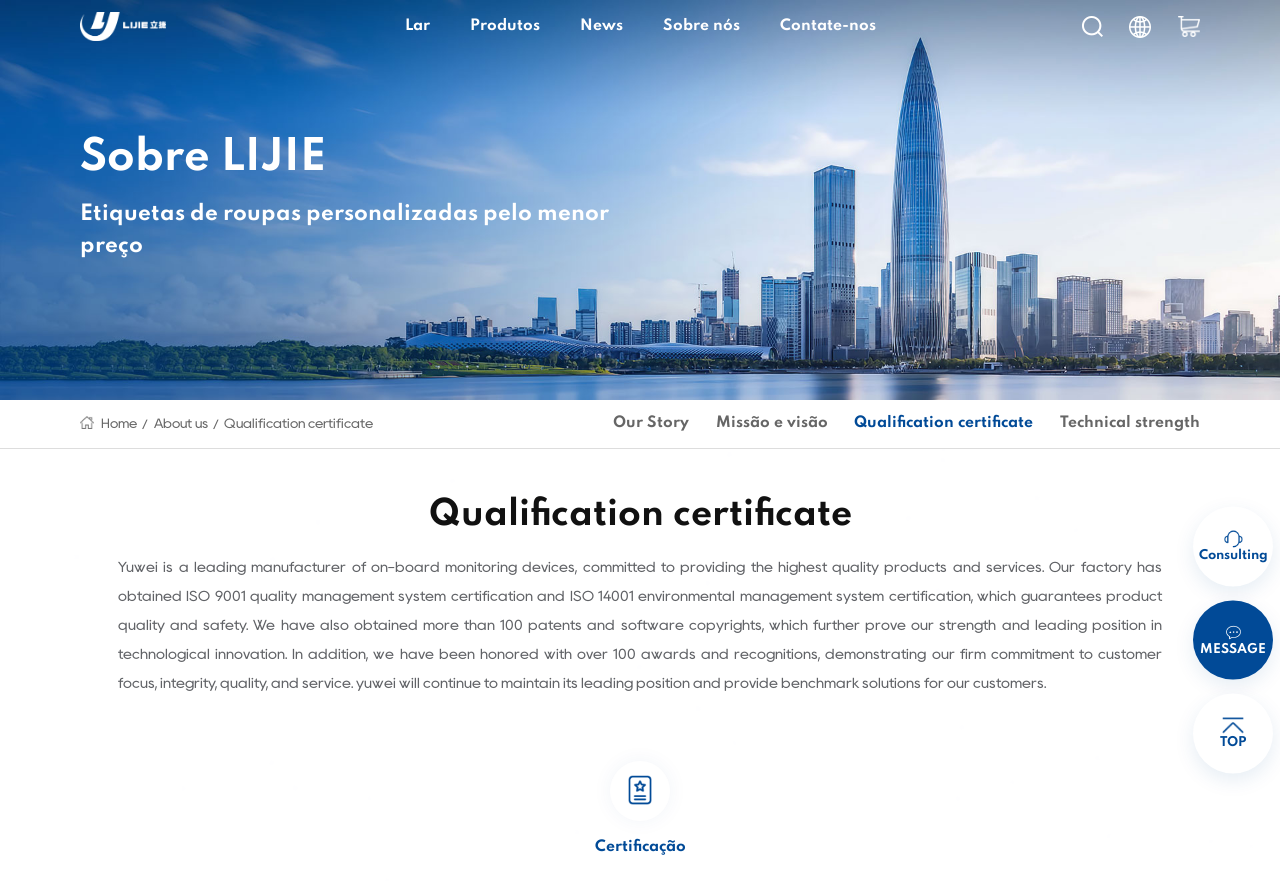What is the purpose of the company?
Based on the visual content, answer with a single word or a brief phrase.

Providing on-board monitoring devices